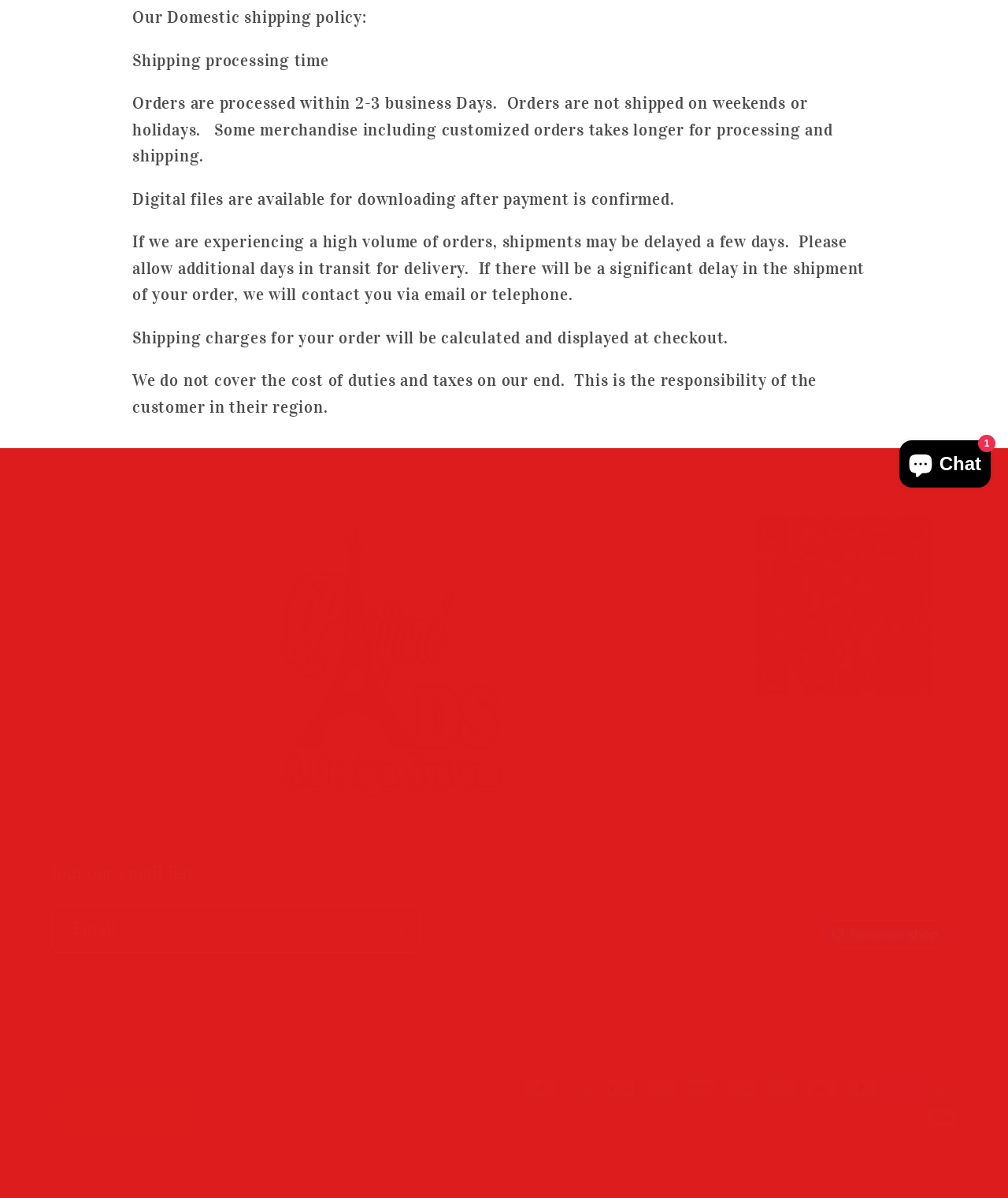From the webpage screenshot, identify the region described by Parijone' QR Code. Provide the bounding box coordinates as (top-left x, top-left y, bottom-right x, bottom-right y), with each value being a floating point number between 0 and 1.

[0.051, 0.682, 0.171, 0.71]